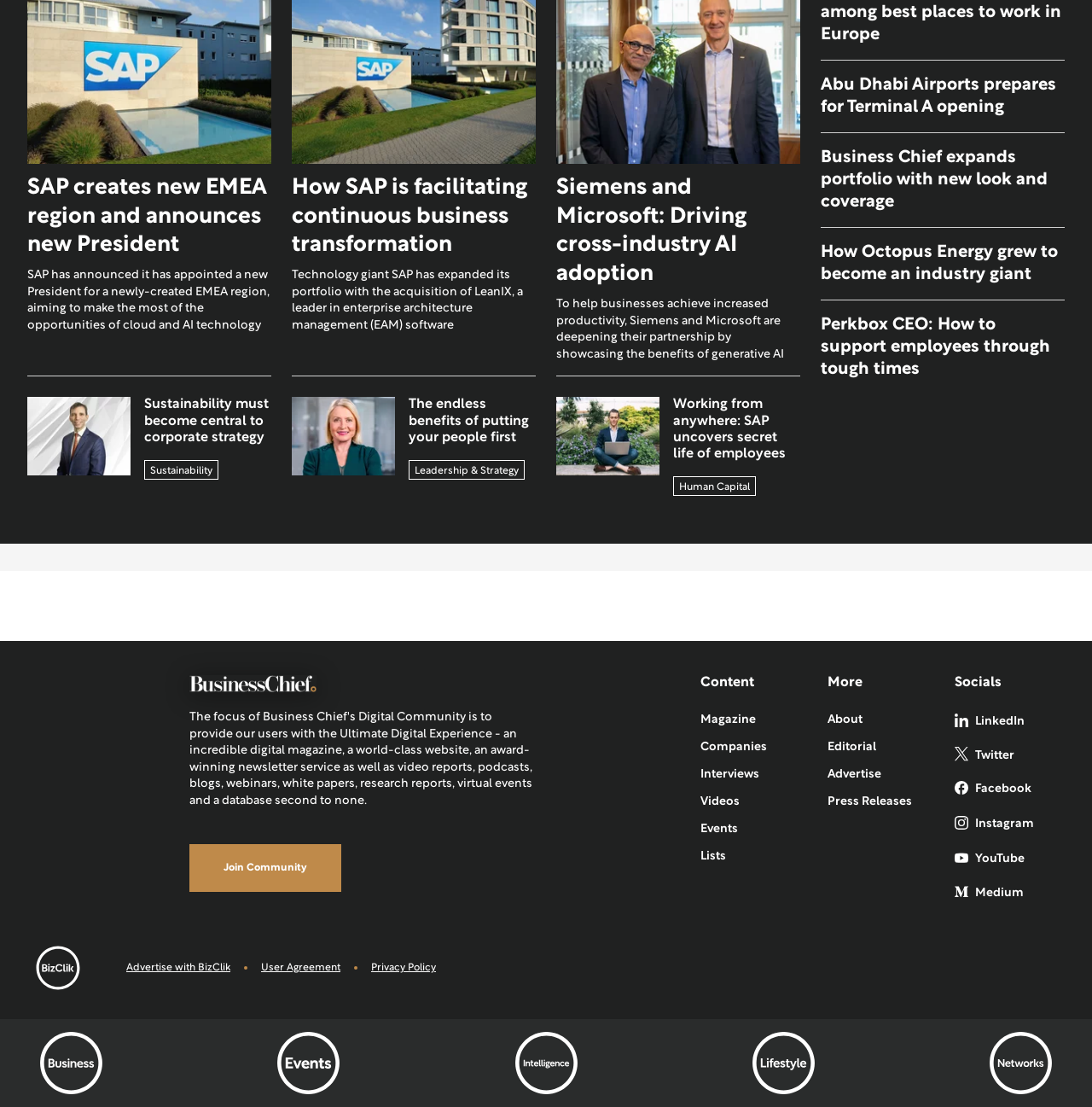Using the webpage screenshot, find the UI element described by Advertise with BizClik. Provide the bounding box coordinates in the format (top-left x, top-left y, bottom-right x, bottom-right y), ensuring all values are floating point numbers between 0 and 1.

[0.116, 0.868, 0.211, 0.881]